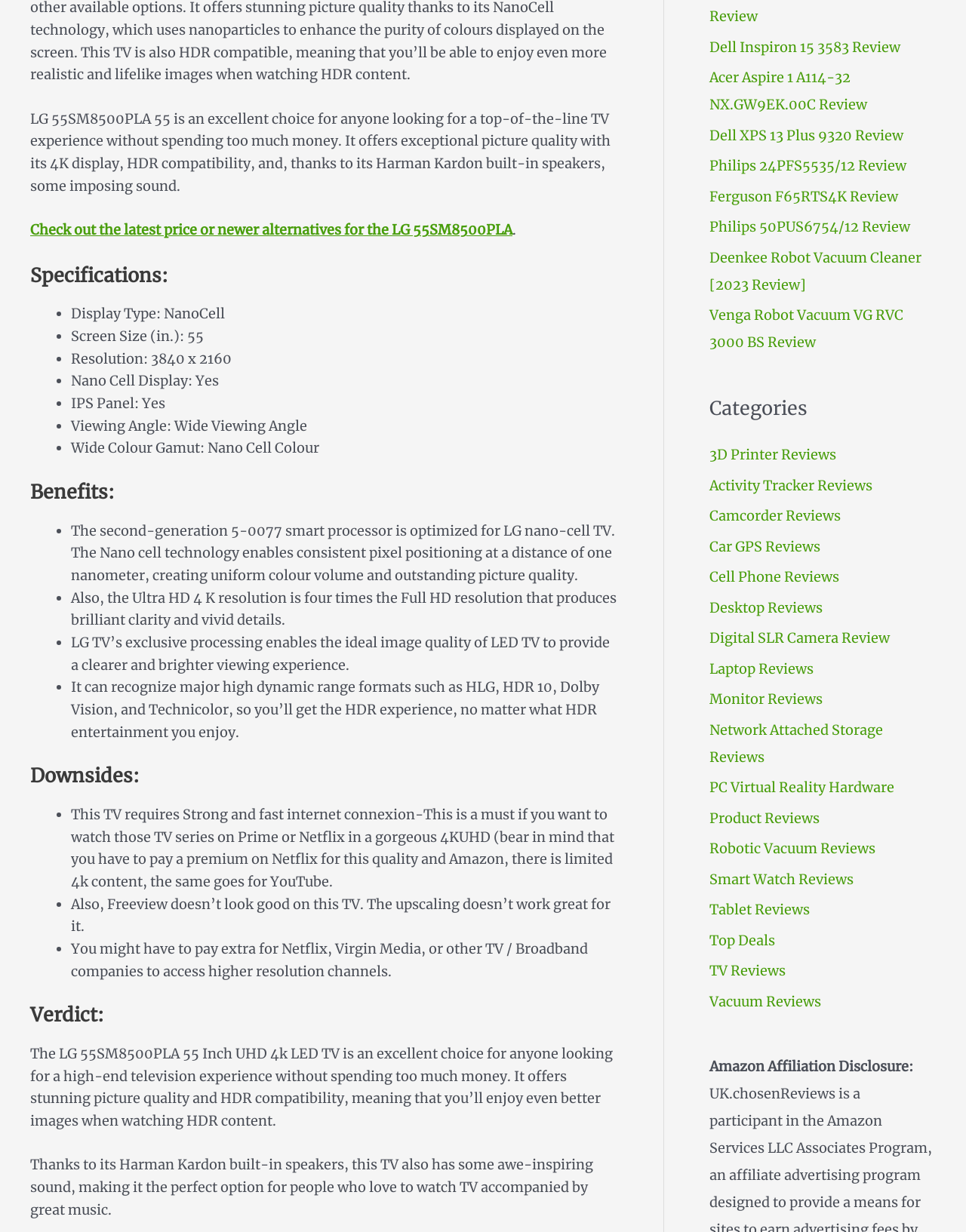Provide the bounding box coordinates for the specified HTML element described in this description: "Blogs". The coordinates should be four float numbers ranging from 0 to 1, in the format [left, top, right, bottom].

None